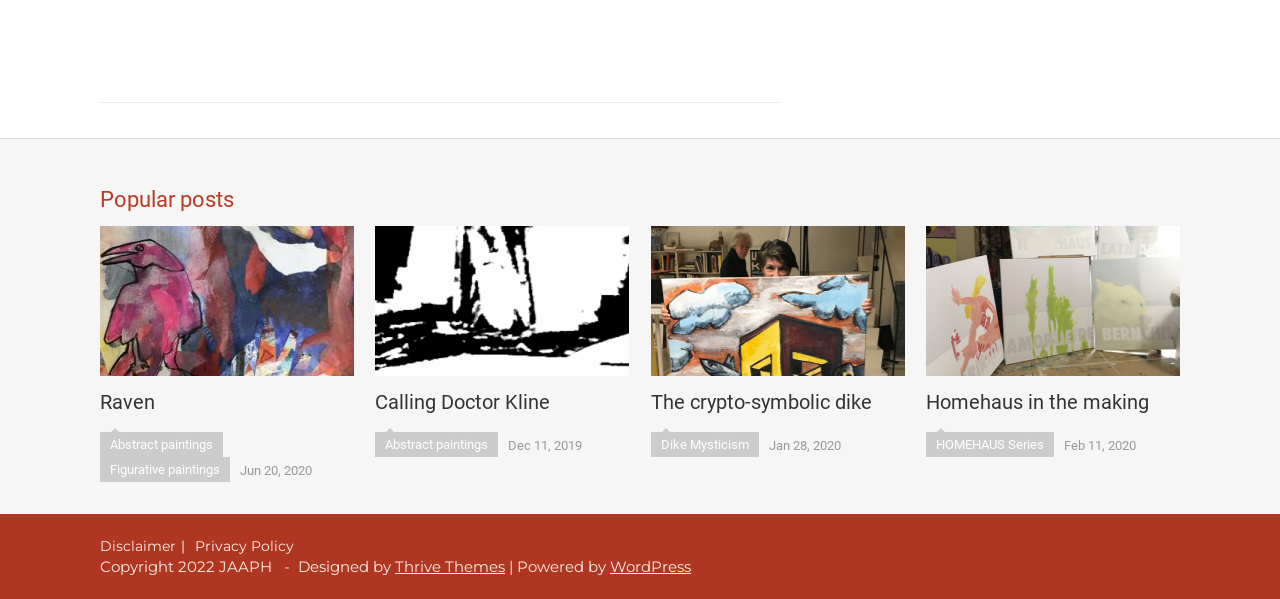For the following element description, predict the bounding box coordinates in the format (top-left x, top-left y, bottom-right x, bottom-right y). All values should be floating point numbers between 0 and 1. Description: The crypto-symbolic dike

[0.508, 0.378, 0.707, 0.689]